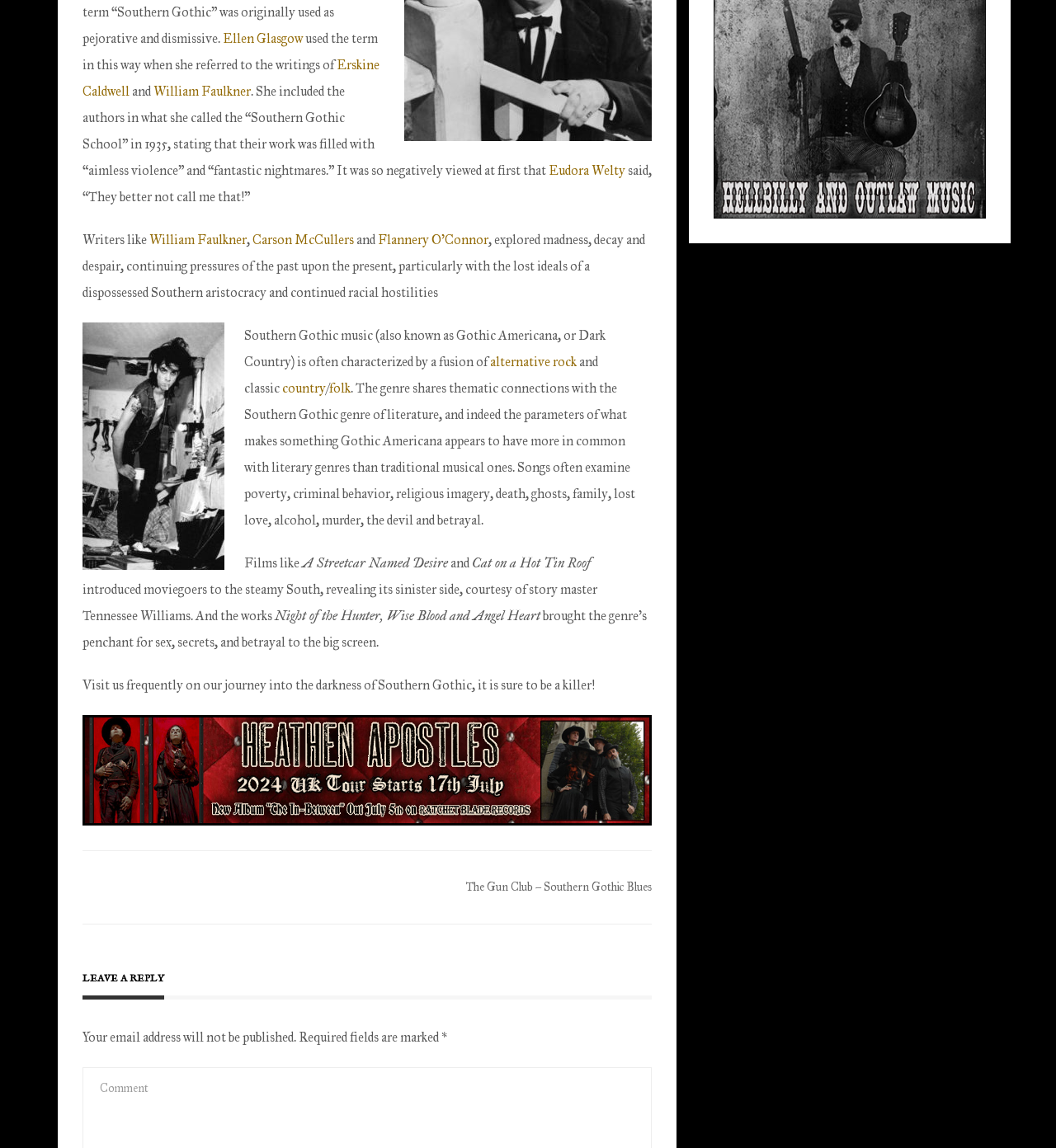Provide the bounding box coordinates of the area you need to click to execute the following instruction: "Click on the link to learn more about Ellen Glasgow".

[0.211, 0.026, 0.287, 0.04]